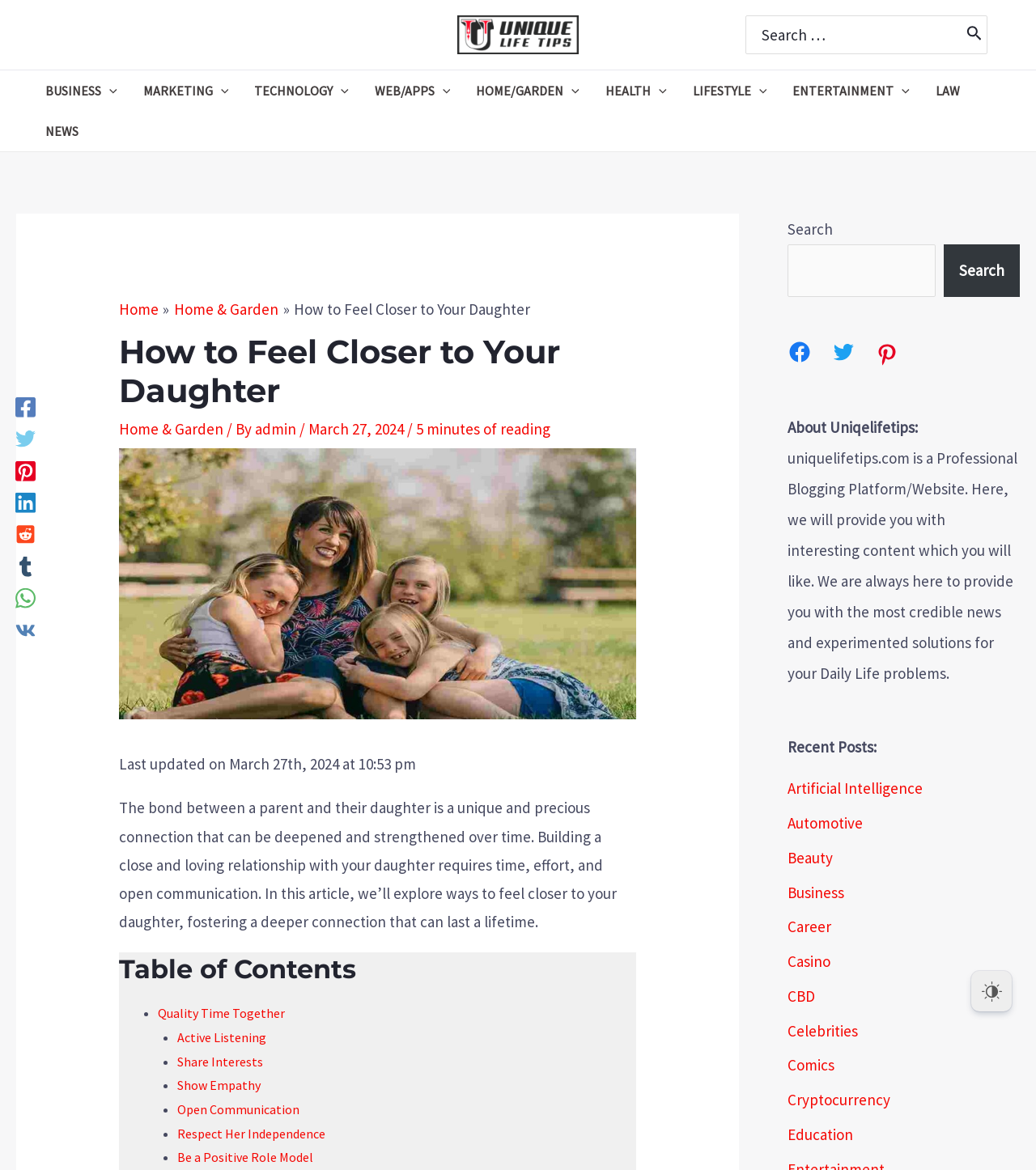Using the details from the image, please elaborate on the following question: What is the category of the current article?

I determined the category by looking at the breadcrumbs navigation section, which shows the path 'Home > Home & Garden > How to Feel Closer to Your Daughter'. This indicates that the current article belongs to the 'Home & Garden' category.